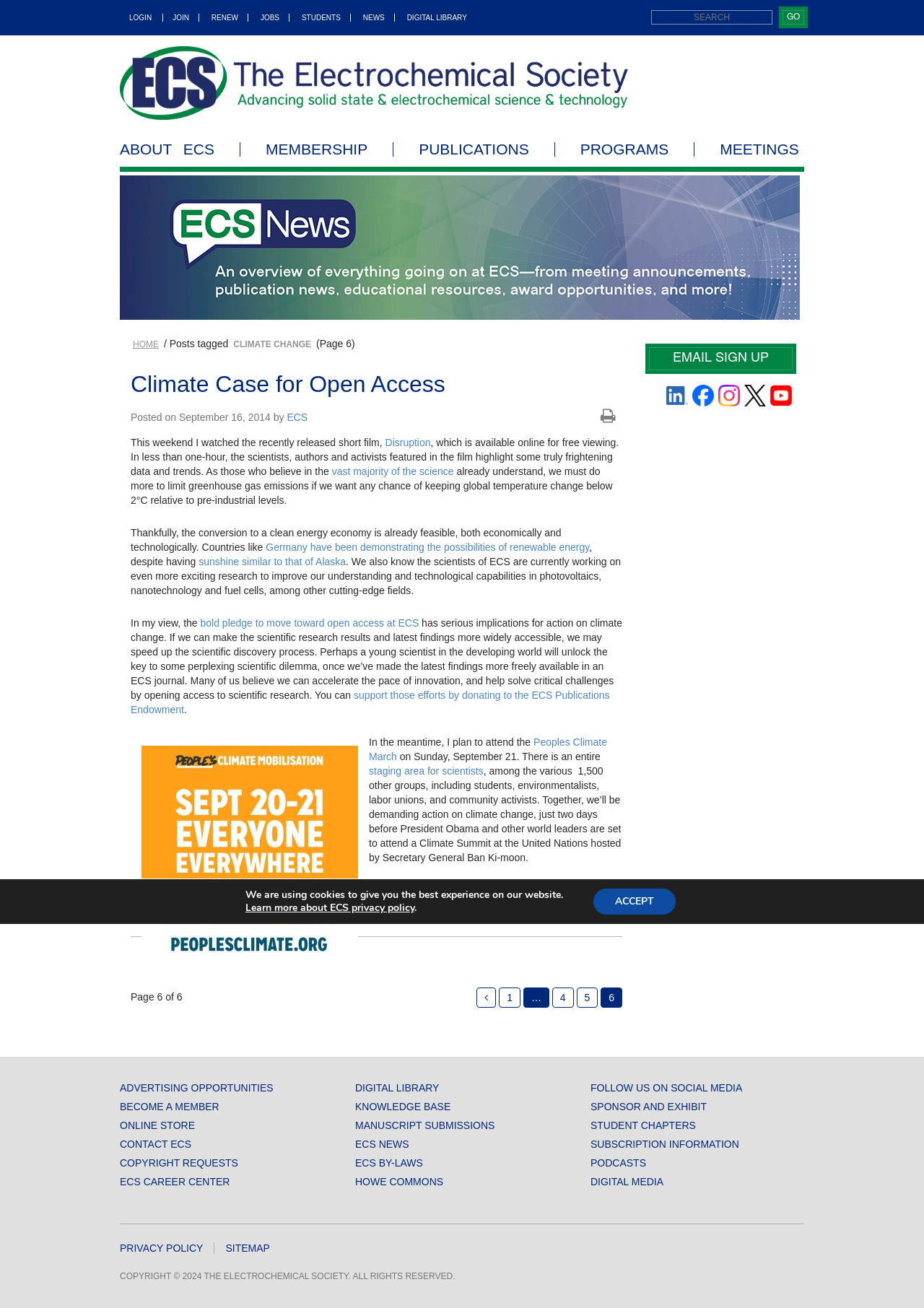What is the purpose of the Peoples Climate March?
Please give a detailed answer to the question using the information shown in the image.

The purpose of the Peoples Climate March can be determined by reading the text in the blog post, which states that the march is to demand action on climate change, just two days before President Obama and other world leaders are set to attend a Climate Summit at the United Nations.